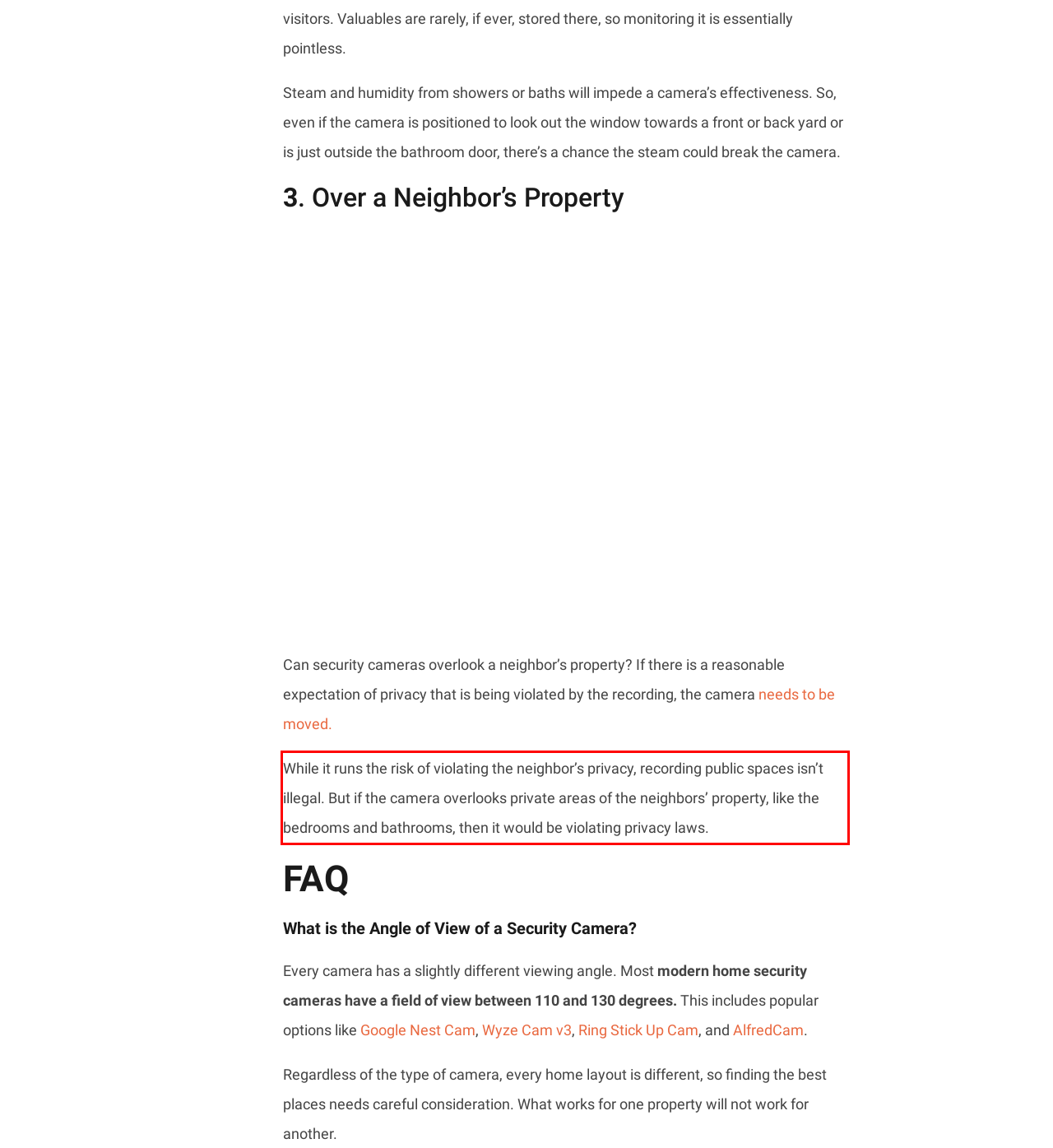Given a webpage screenshot with a red bounding box, perform OCR to read and deliver the text enclosed by the red bounding box.

While it runs the risk of violating the neighbor’s privacy, recording public spaces isn’t illegal. But if the camera overlooks private areas of the neighbors’ property, like the bedrooms and bathrooms, then it would be violating privacy laws.